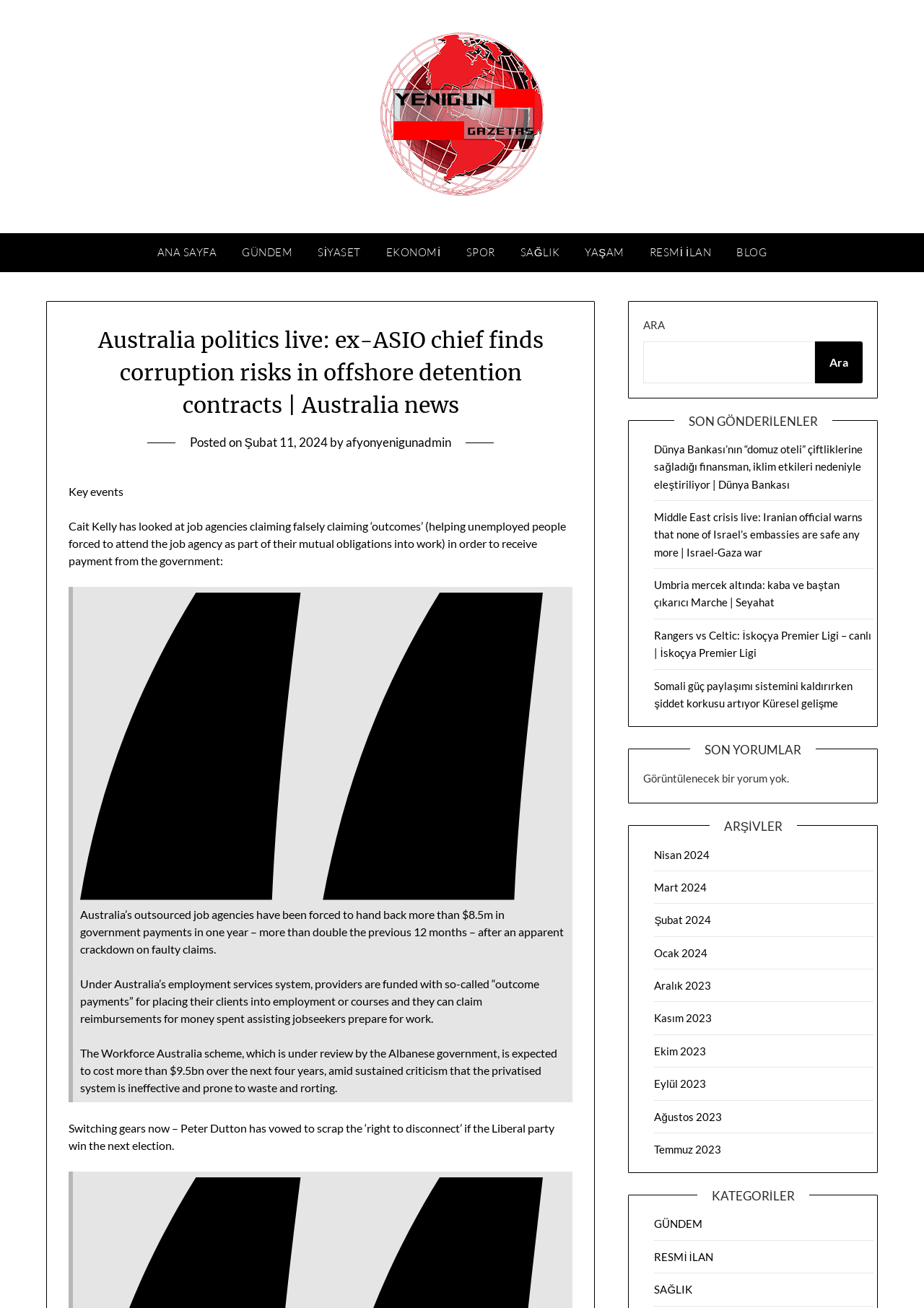Who wrote the article?
Based on the image, please offer an in-depth response to the question.

The author of the article is mentioned at the top of the webpage, where it says 'Posted on Şubat 11, 2024 by afyonyenigunadmin'.